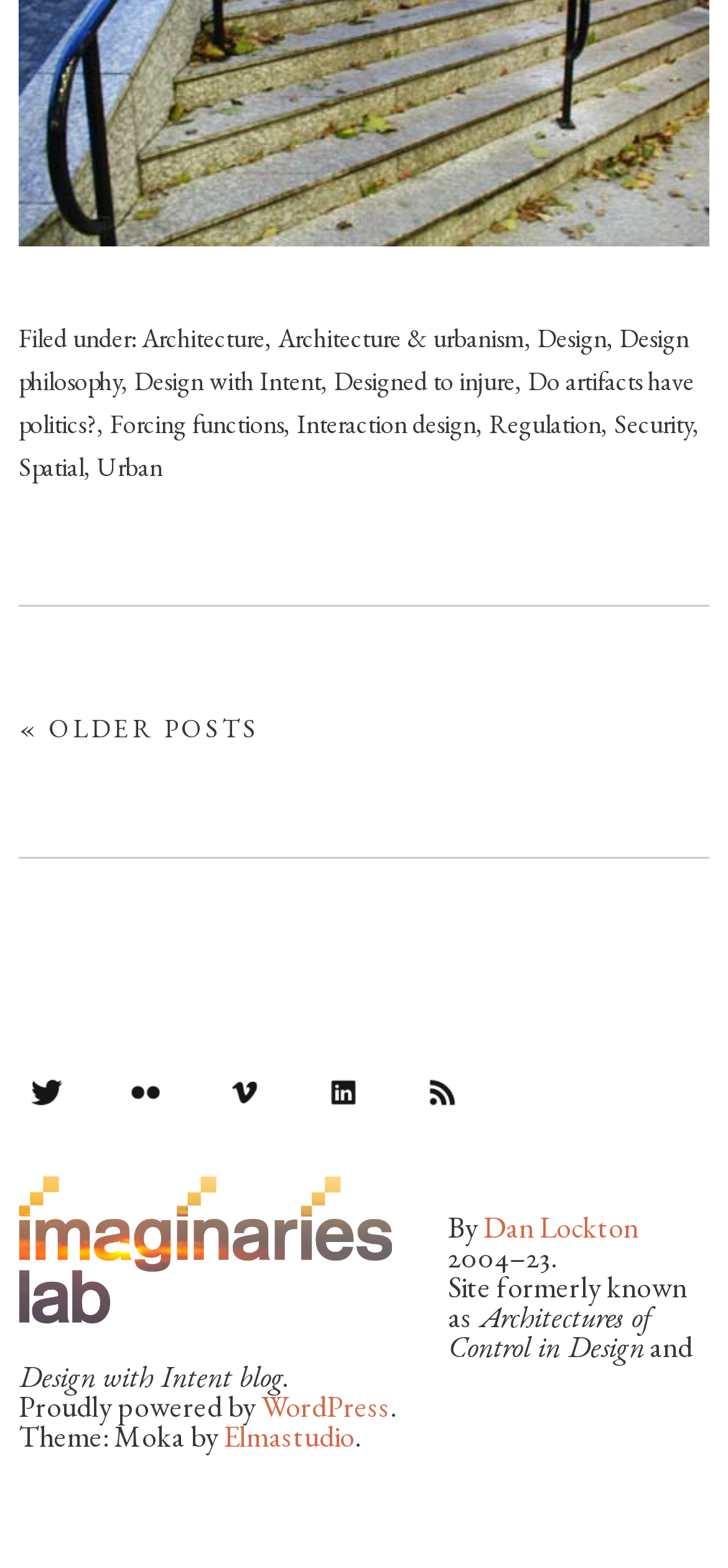Show the bounding box coordinates of the region that should be clicked to follow the instruction: "Click on the 'Architecture' link."

[0.195, 0.21, 0.364, 0.226]